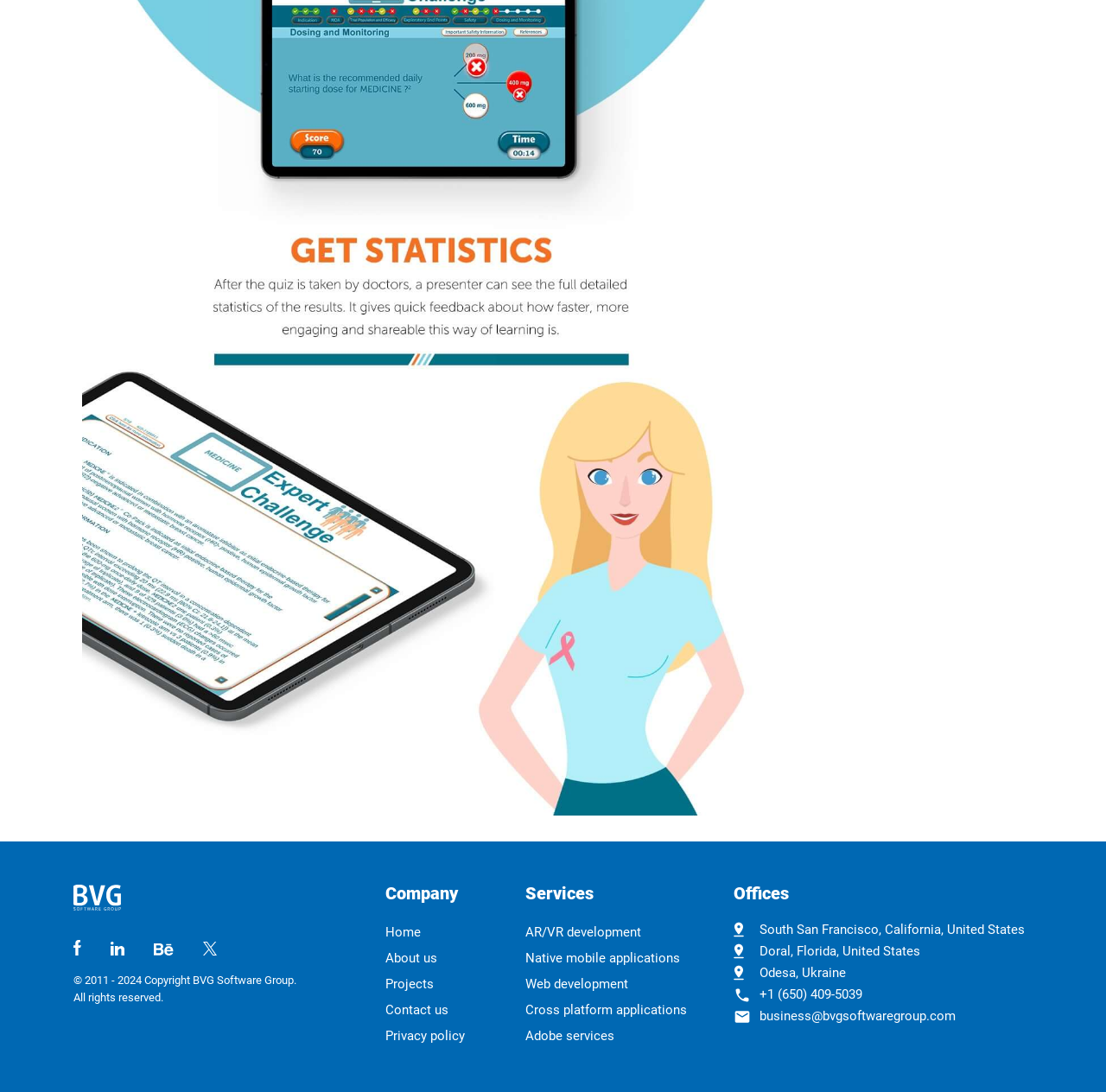What is the phone number of the company?
Please ensure your answer is as detailed and informative as possible.

The phone number of the company can be found at the bottom of the webpage, where it says '+1 (650) 409-5039'.